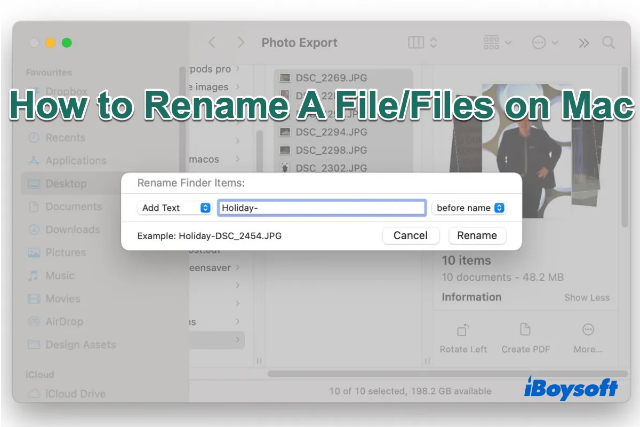What is surrounding the 'Rename Finder Items' dialog box?
Answer the question with as much detail as you can, using the image as a reference.

The interface captures a glimpse of the file list surrounding the 'Rename Finder Items' dialog box, providing context for bulk renaming operations and helping users understand how the renaming process will affect their files.